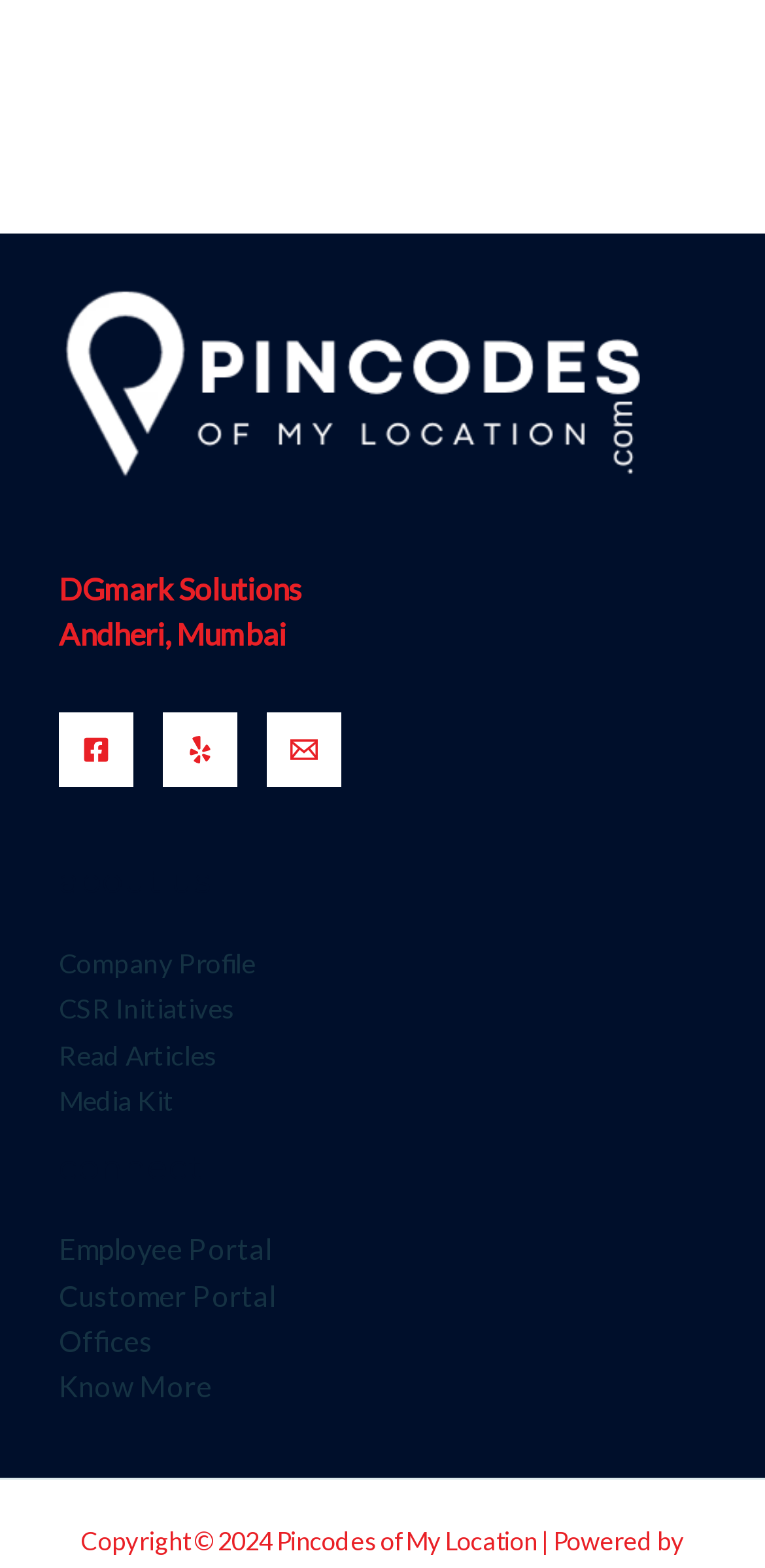What is the second link under the 'about us' section?
Make sure to answer the question with a detailed and comprehensive explanation.

The 'about us' section is present in the 'Footer Widget 1' section, and the second link under it is 'CSR Initiatives', which is a navigation link.